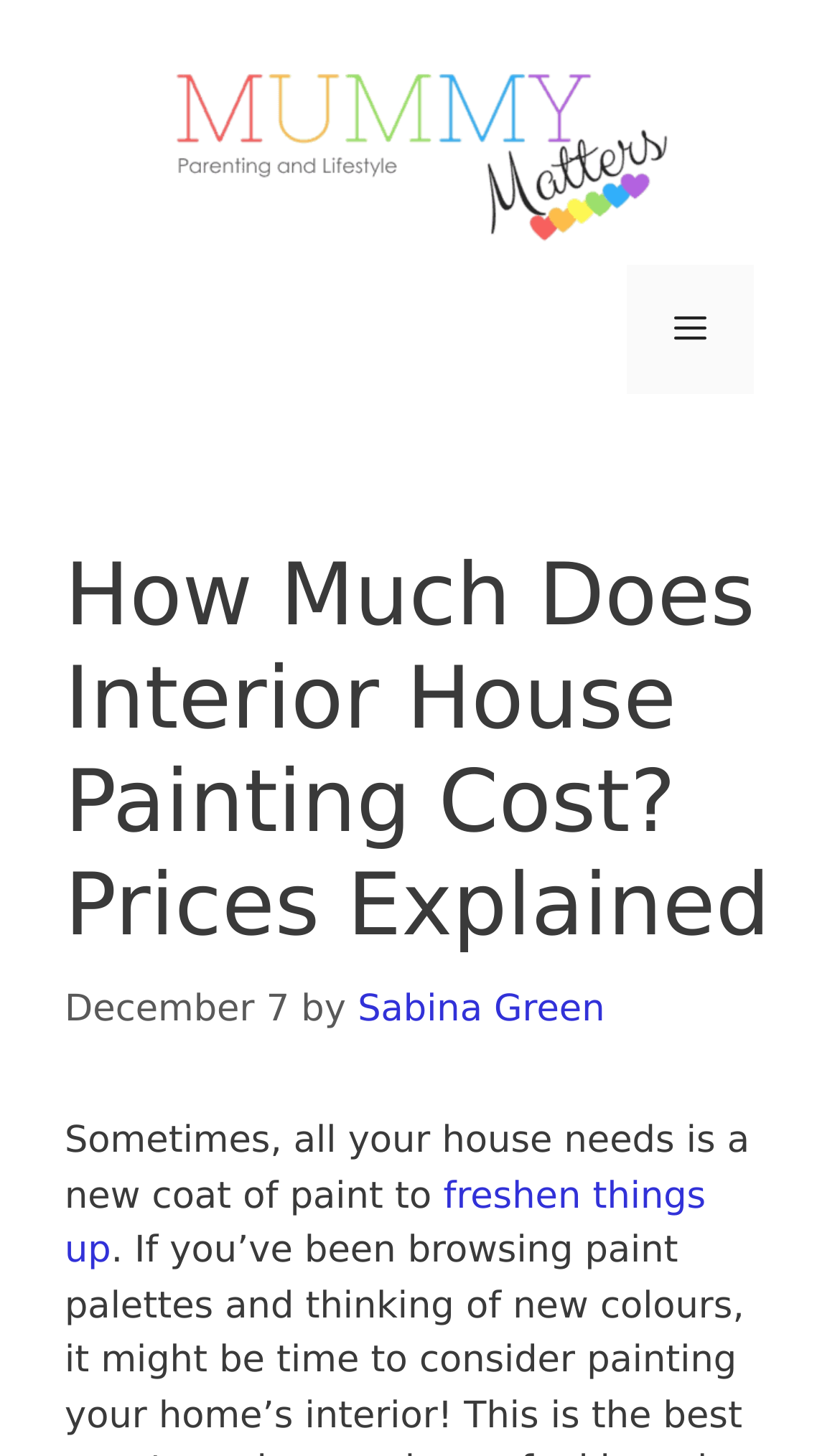Show the bounding box coordinates for the HTML element described as: "Menu".

[0.745, 0.182, 0.897, 0.271]